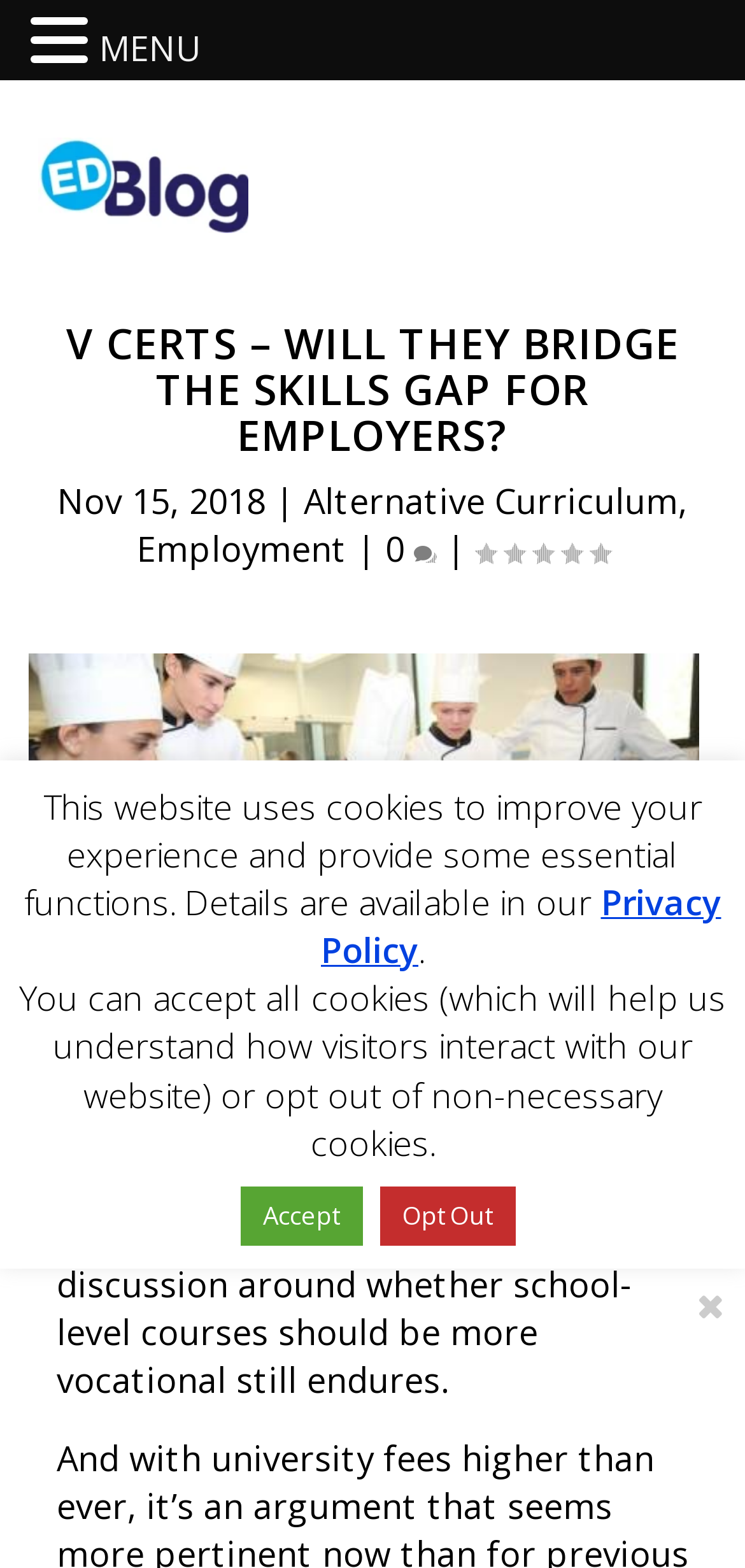Look at the image and write a detailed answer to the question: 
What is the reading time of the article?

I found the reading time of the article by looking at the static text elements that contain the reading time information. The first element says 'Reading time:' and the second element says 'minutes'. Therefore, the reading time of the article is in minutes.